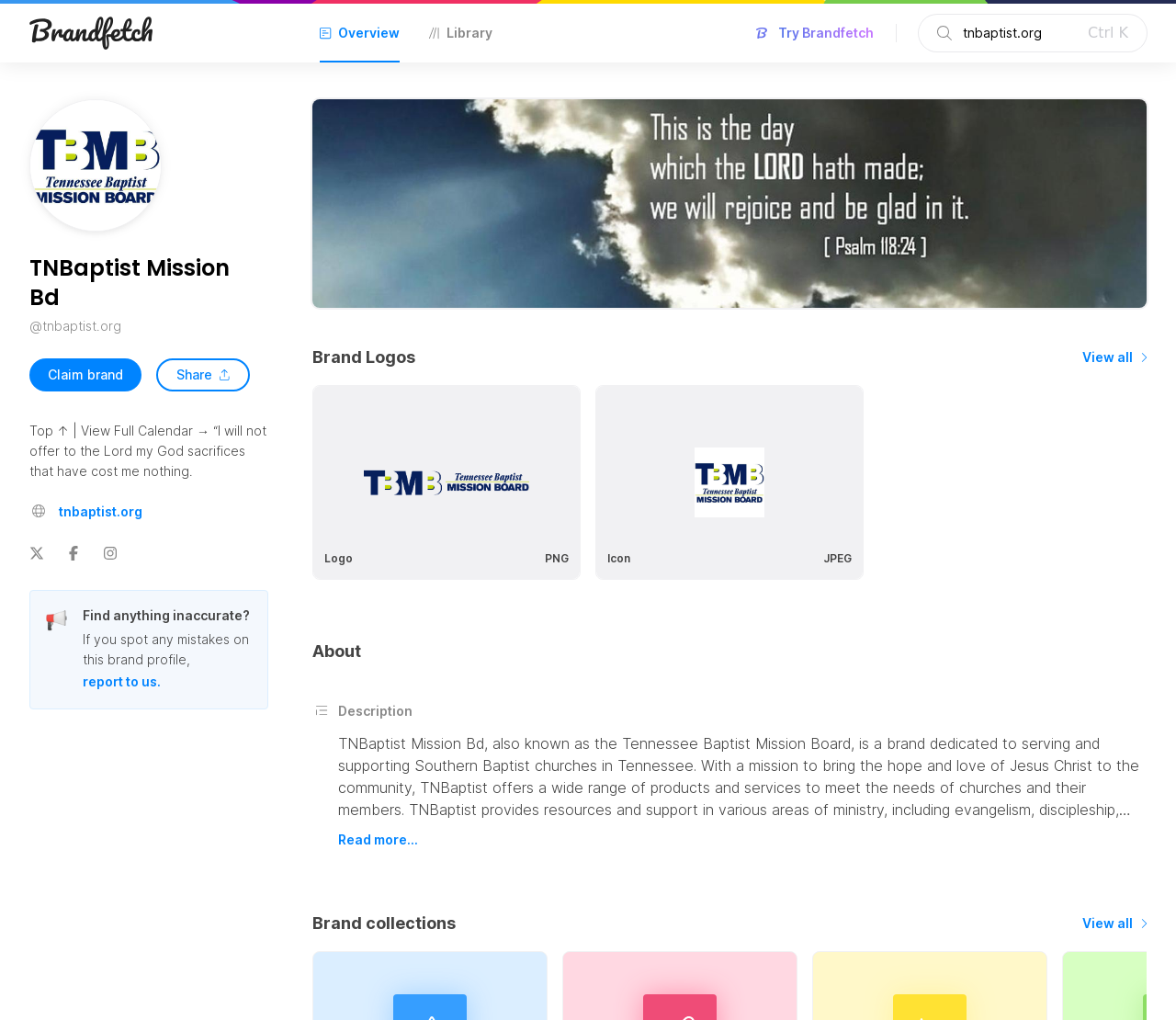Find the bounding box coordinates for the element that must be clicked to complete the instruction: "View brand collections". The coordinates should be four float numbers between 0 and 1, indicated as [left, top, right, bottom].

[0.92, 0.894, 0.975, 0.917]